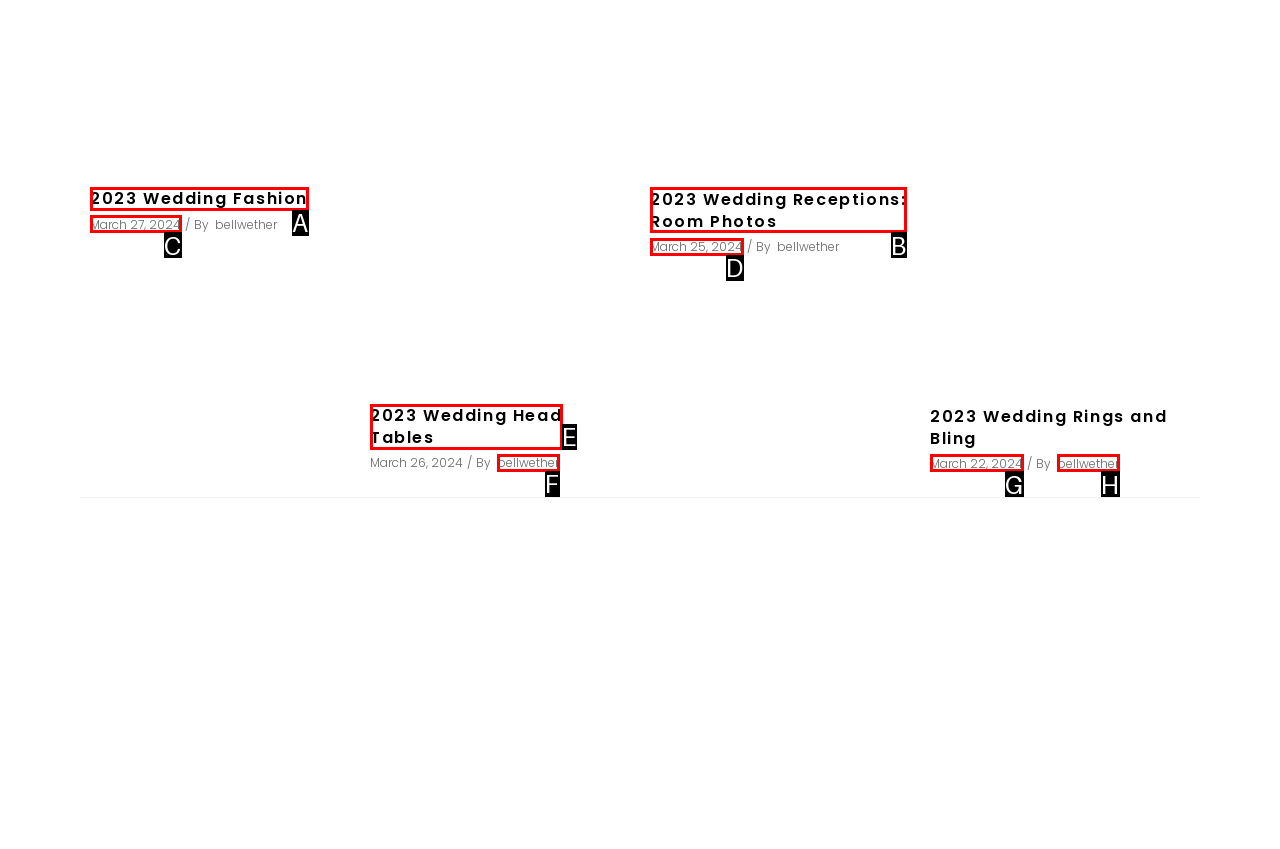Select the HTML element that fits the following description: 2023 Wedding Head Tables
Provide the letter of the matching option.

E